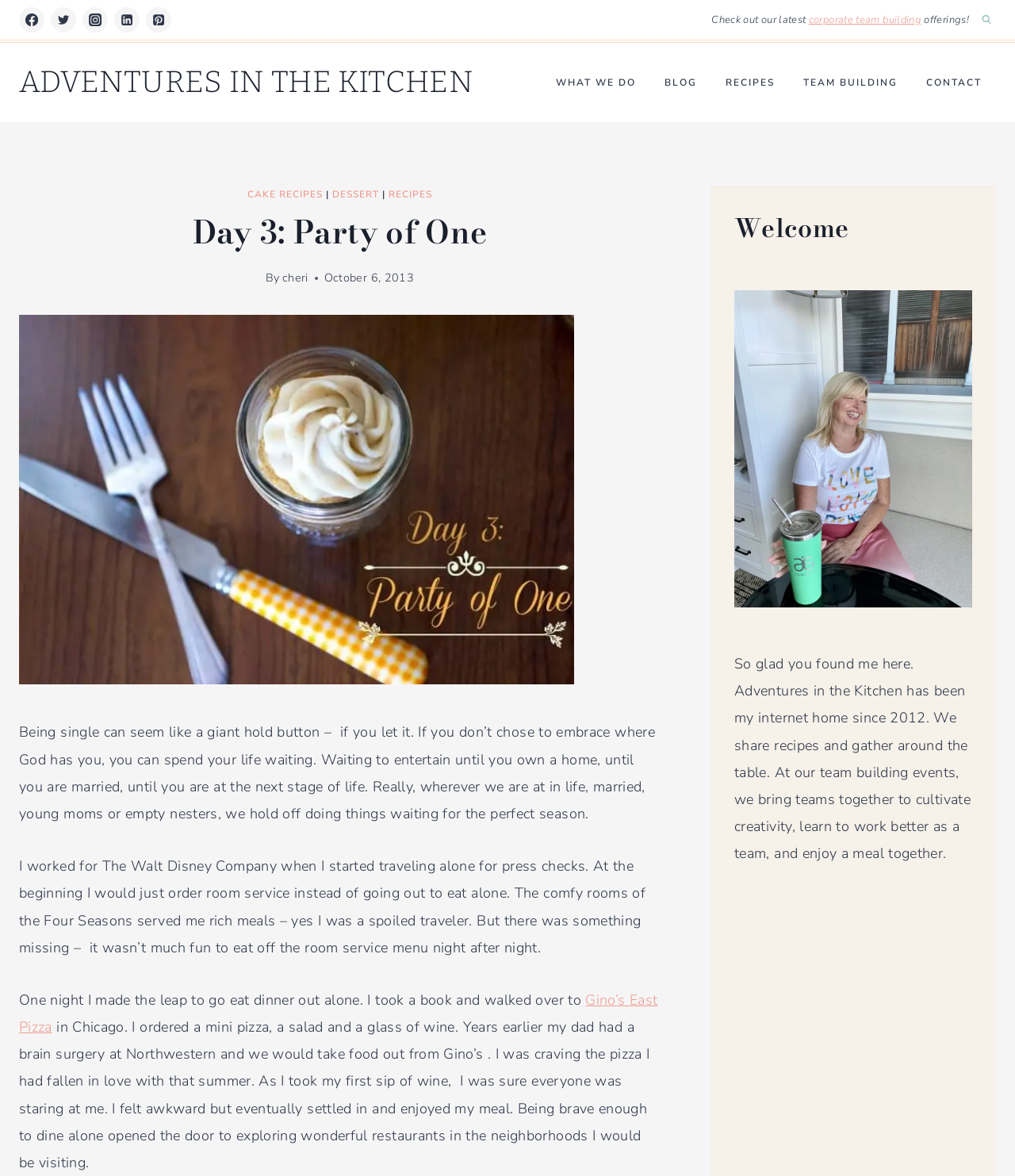Observe the image and answer the following question in detail: What is the author's occupation?

The author mentions working for The Walt Disney Company and traveling alone for press checks, and also shares recipes and team building events on the blog, indicating that the author is a traveler and food blogger.